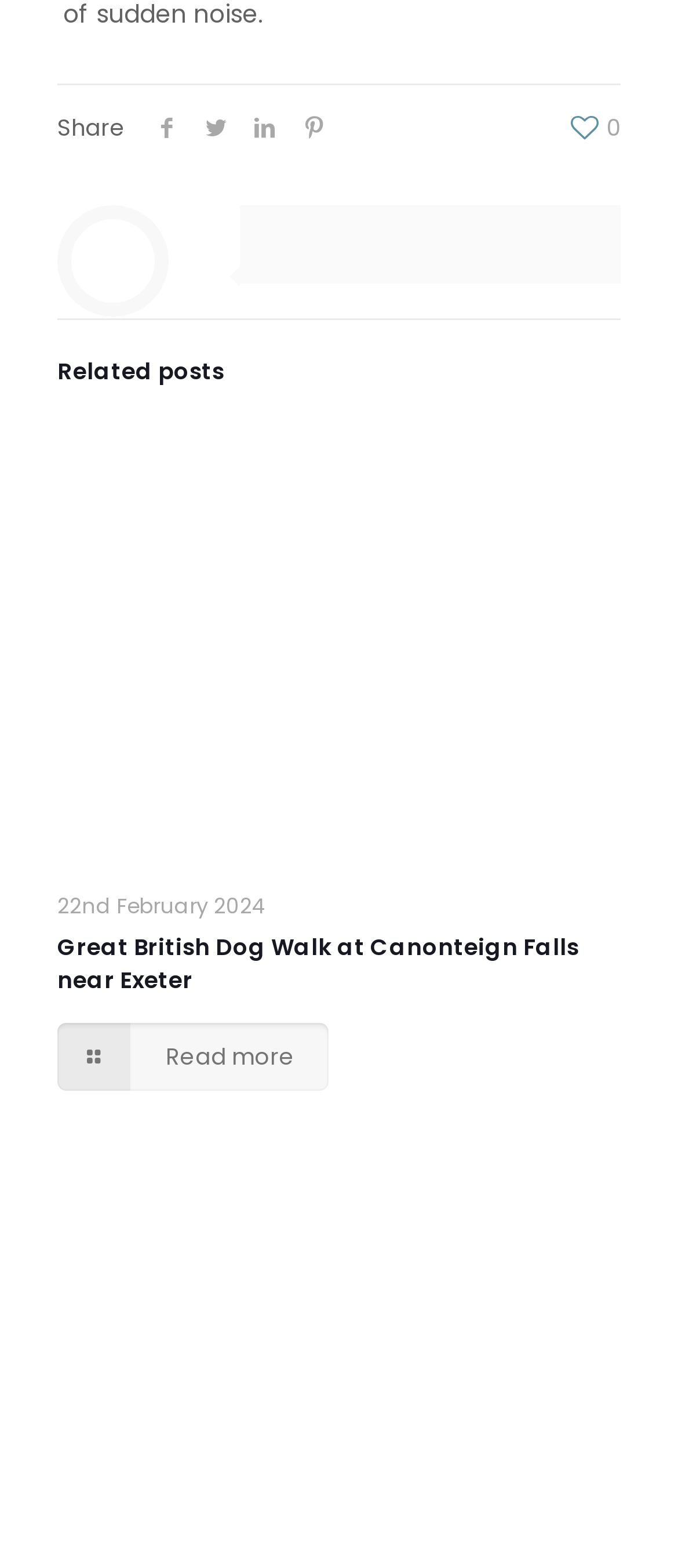What are the two options to view the image?
Answer the question based on the image using a single word or a brief phrase.

Zoom and Details